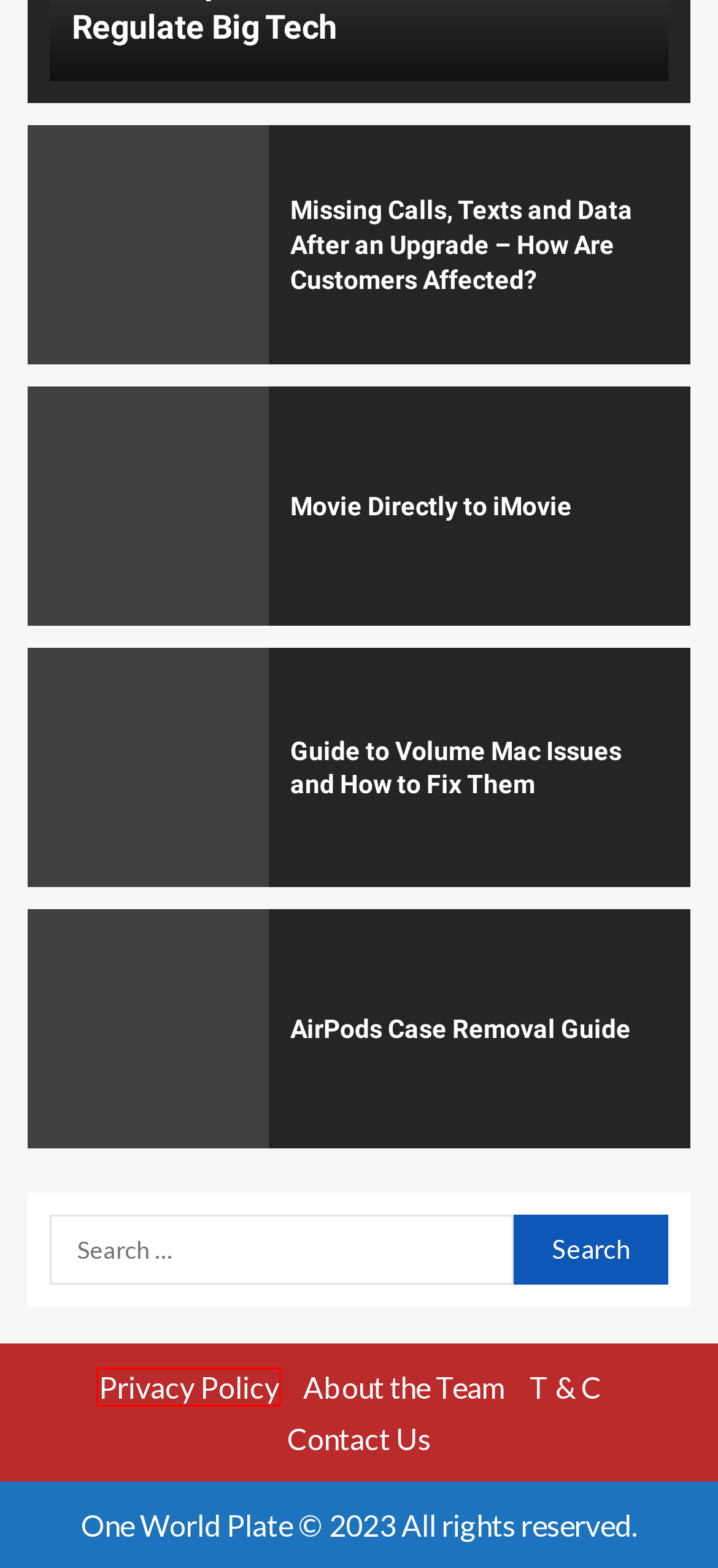You are provided with a screenshot of a webpage that has a red bounding box highlighting a UI element. Choose the most accurate webpage description that matches the new webpage after clicking the highlighted element. Here are your choices:
A. T & C - One World Plate
B. About the Team - One World Plate
C. Financial Times - One World Plate
D. Missing Calls, Texts and Data After an Upgrade - How Are Customers Affected? - One World Plate
E. Privacy Policy - One World Plate
F. Movie Directly to iMovie - One World Plate
G. Contact Us - One World Plate
H. Minecraft - One World Plate

E